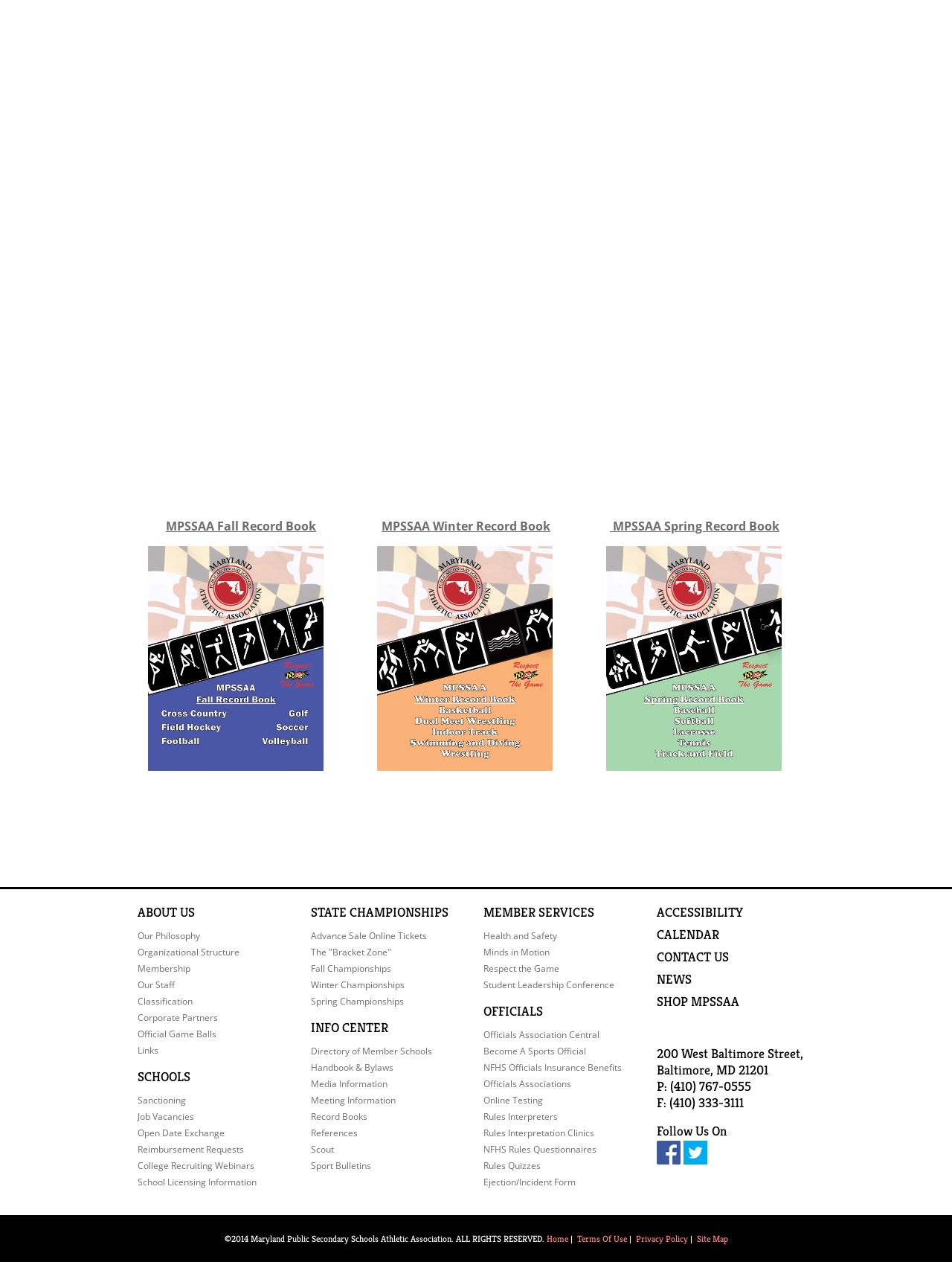Locate the bounding box coordinates of the element's region that should be clicked to carry out the following instruction: "Go to STATE CHAMPIONSHIPS". The coordinates need to be four float numbers between 0 and 1, i.e., [left, top, right, bottom].

[0.326, 0.717, 0.471, 0.73]